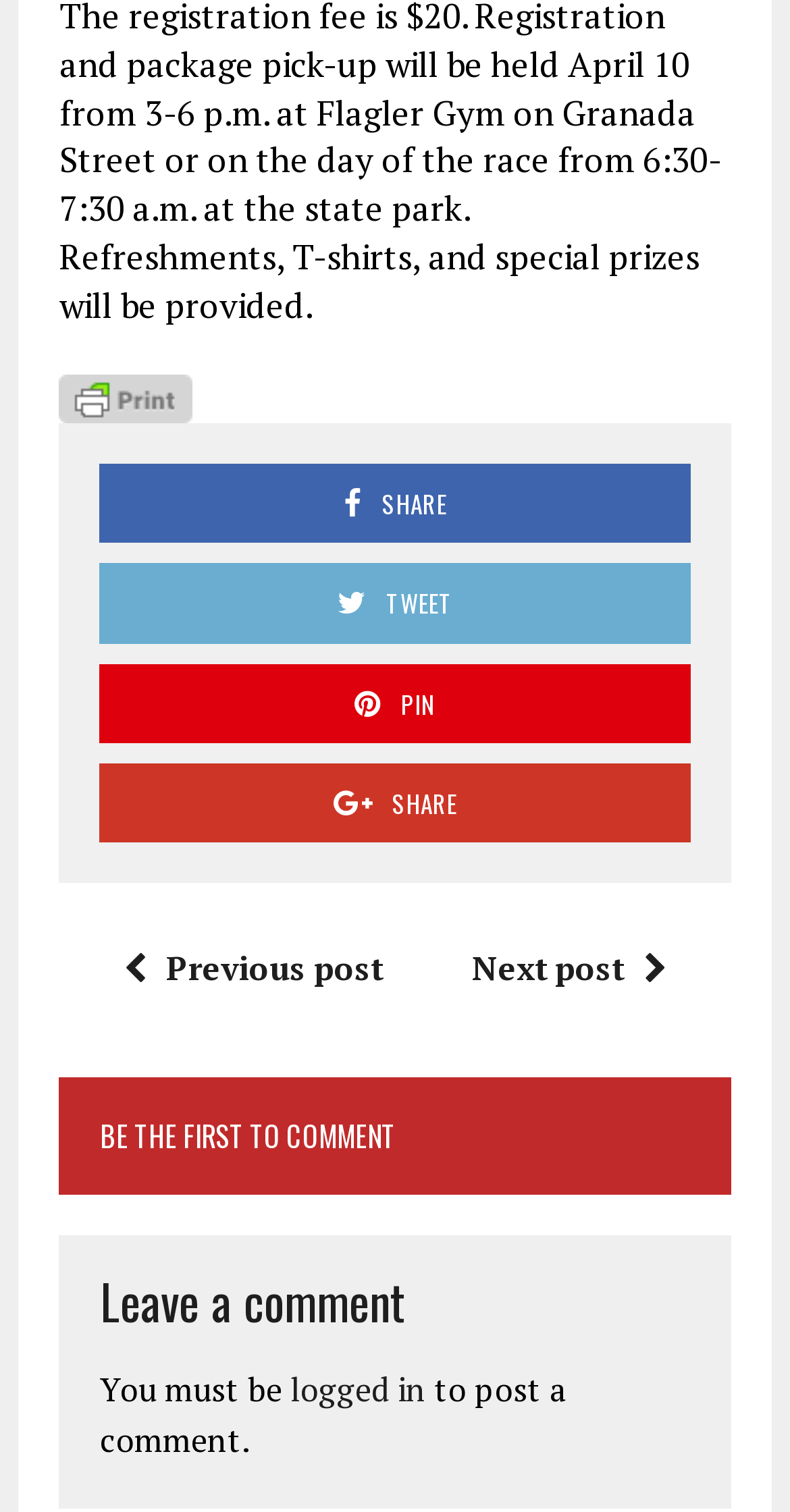Answer the question using only a single word or phrase: 
What is required to post a comment?

Logged in